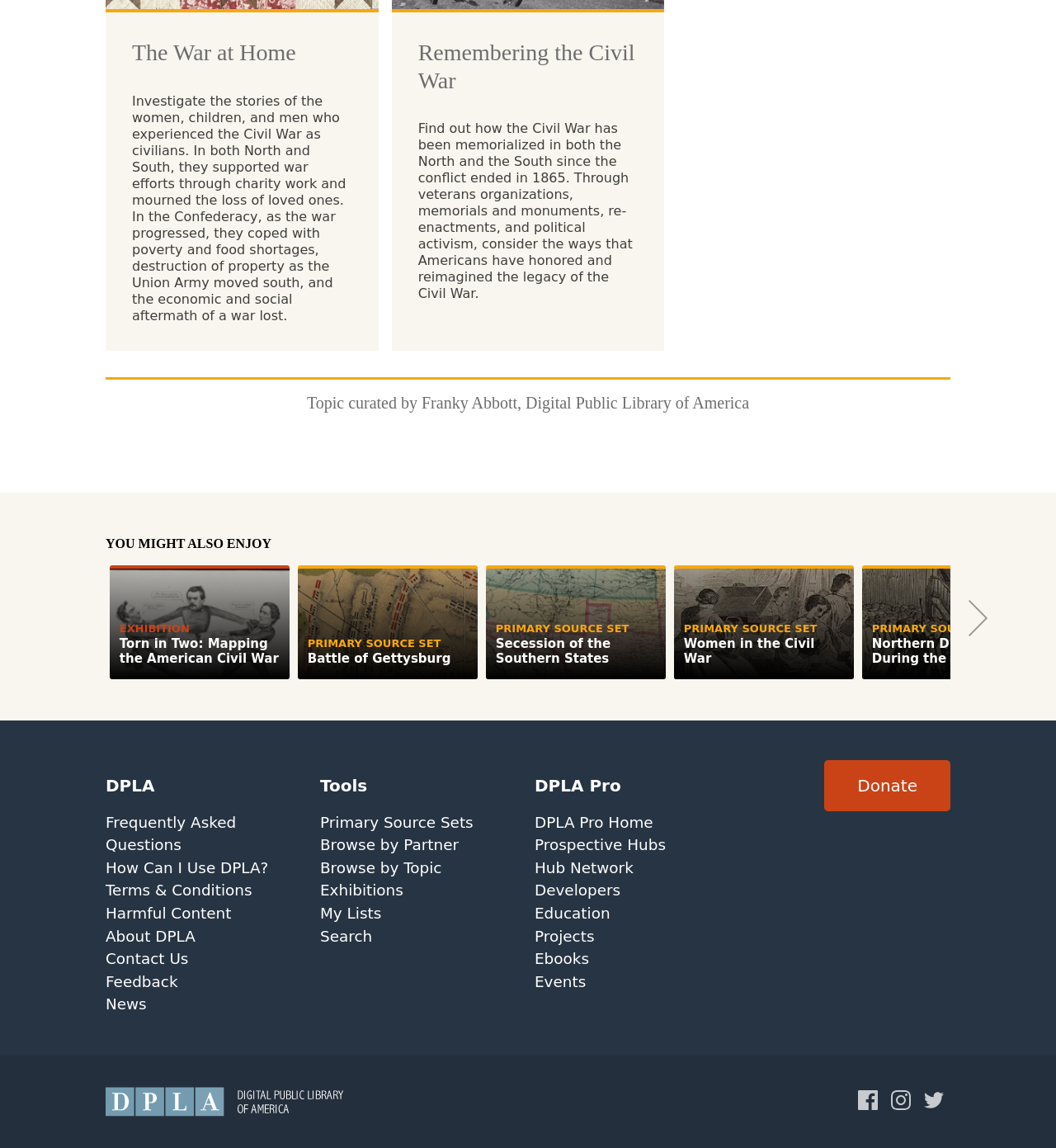How many primary source sets are listed?
Carefully analyze the image and provide a thorough answer to the question.

I found the answer by counting the number of link elements with the text starting with 'PRIMARY SOURCE SET', which are 4.